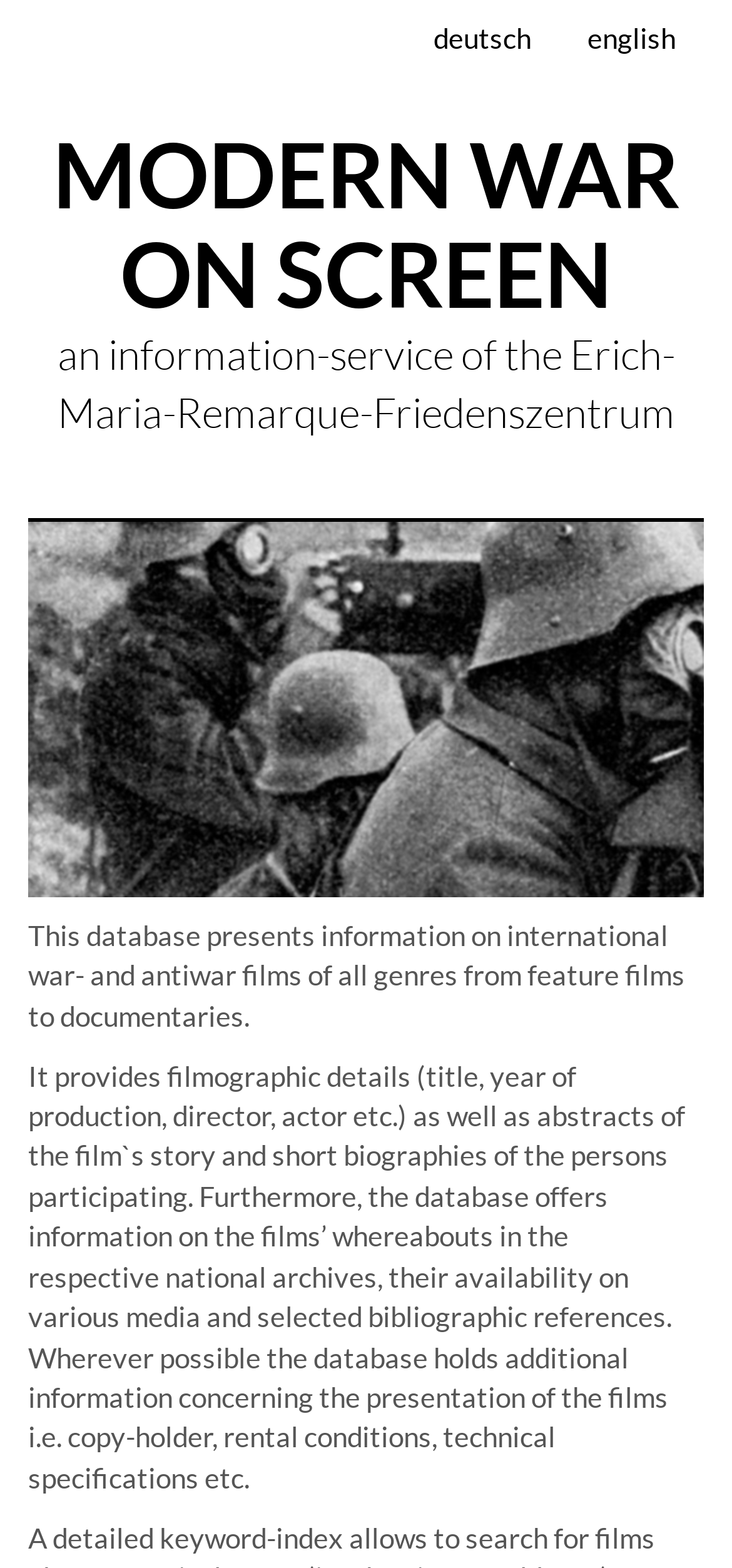Please find and provide the title of the webpage.

MODERN WAR ON SCREEN